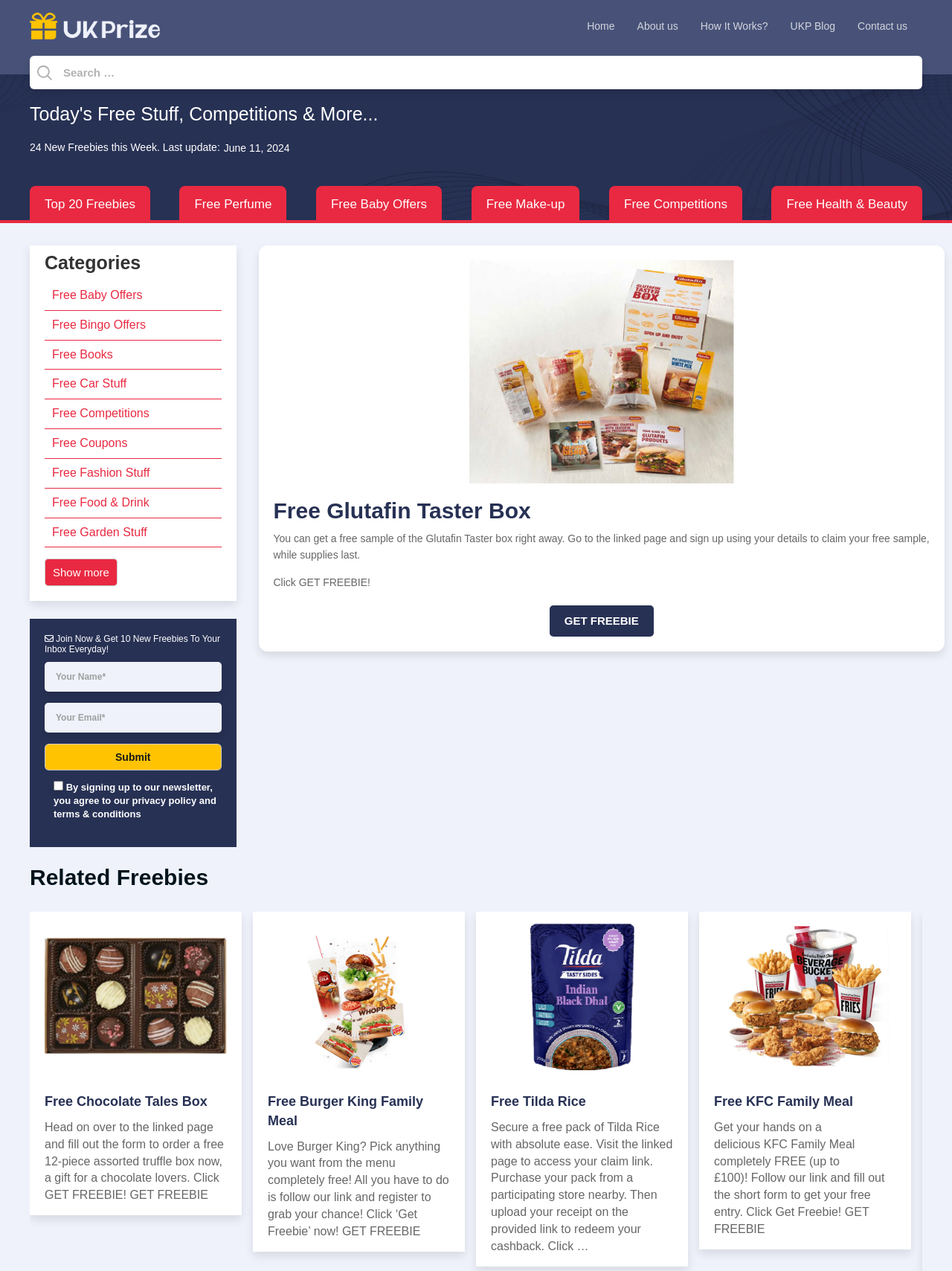Can you give a detailed response to the following question using the information from the image? What is the name of the restaurant offering a free family meal?

The name of the restaurant offering a free family meal can be found in the 'Related Freebies' section, where it says 'Free KFC Family Meal' as one of the options.